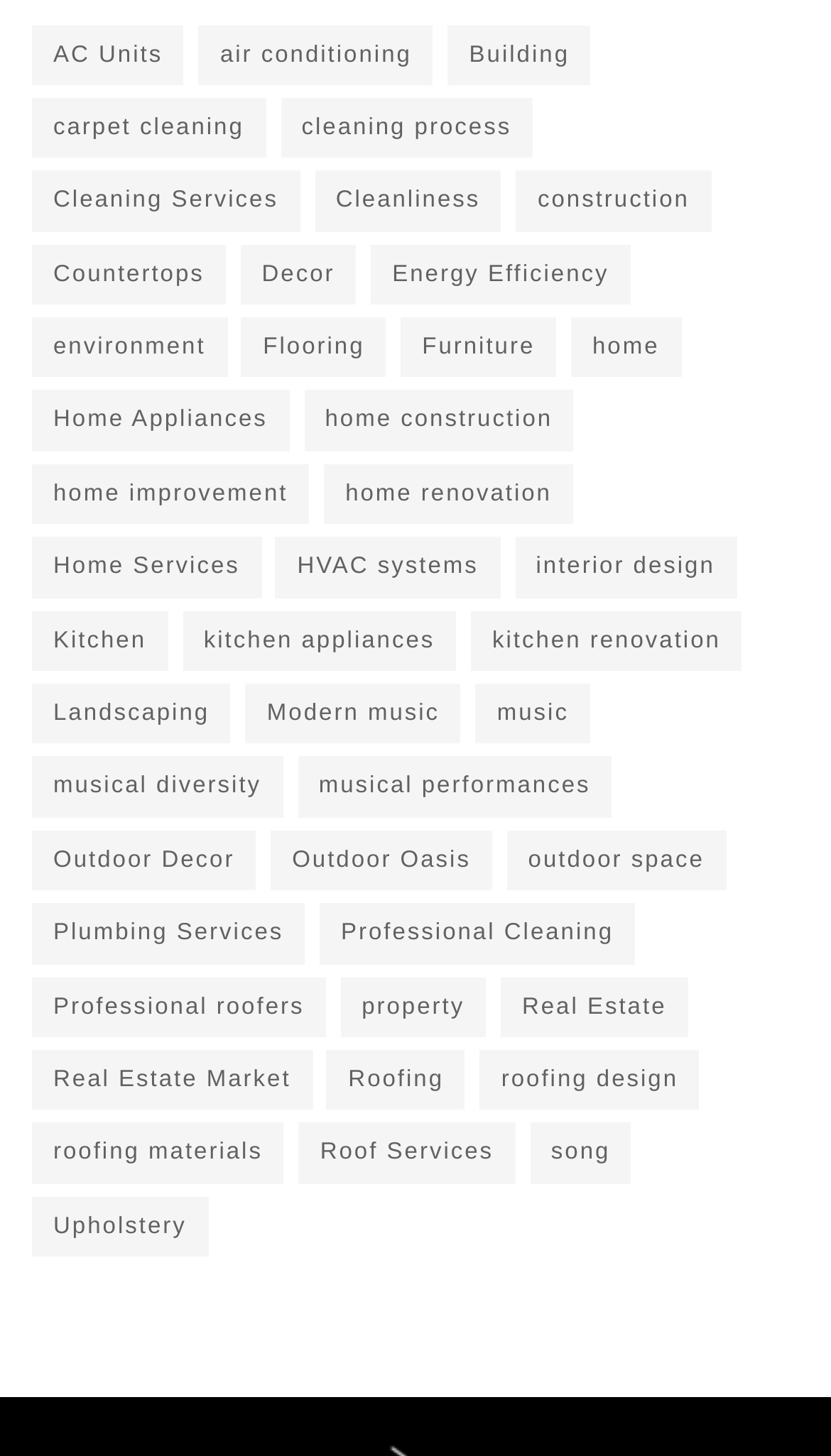Pinpoint the bounding box coordinates of the element you need to click to execute the following instruction: "Learn about 'Energy Efficiency'". The bounding box should be represented by four float numbers between 0 and 1, in the format [left, top, right, bottom].

[0.446, 0.168, 0.759, 0.209]